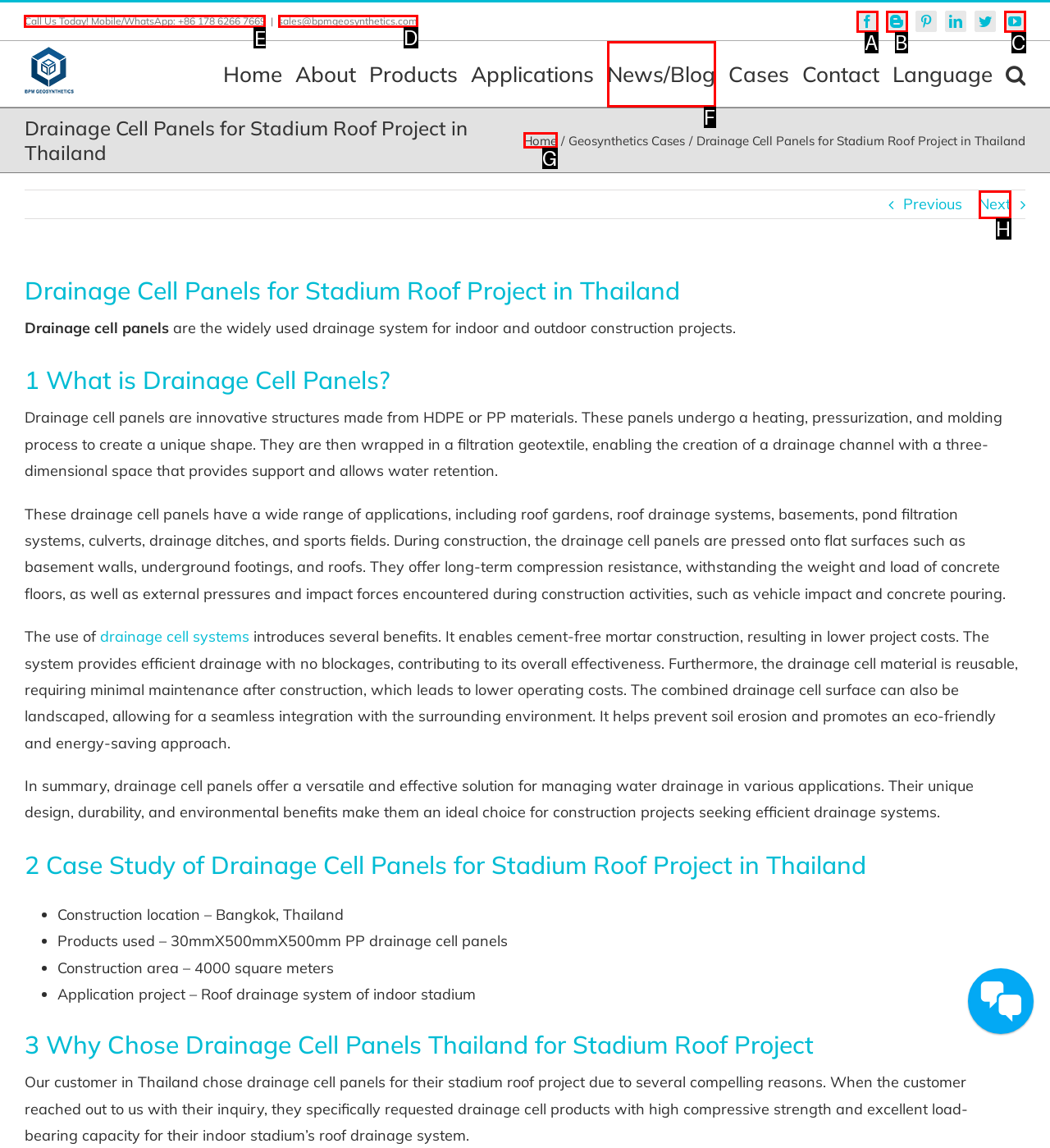Identify the letter of the UI element you should interact with to perform the task: Call us today!
Reply with the appropriate letter of the option.

E